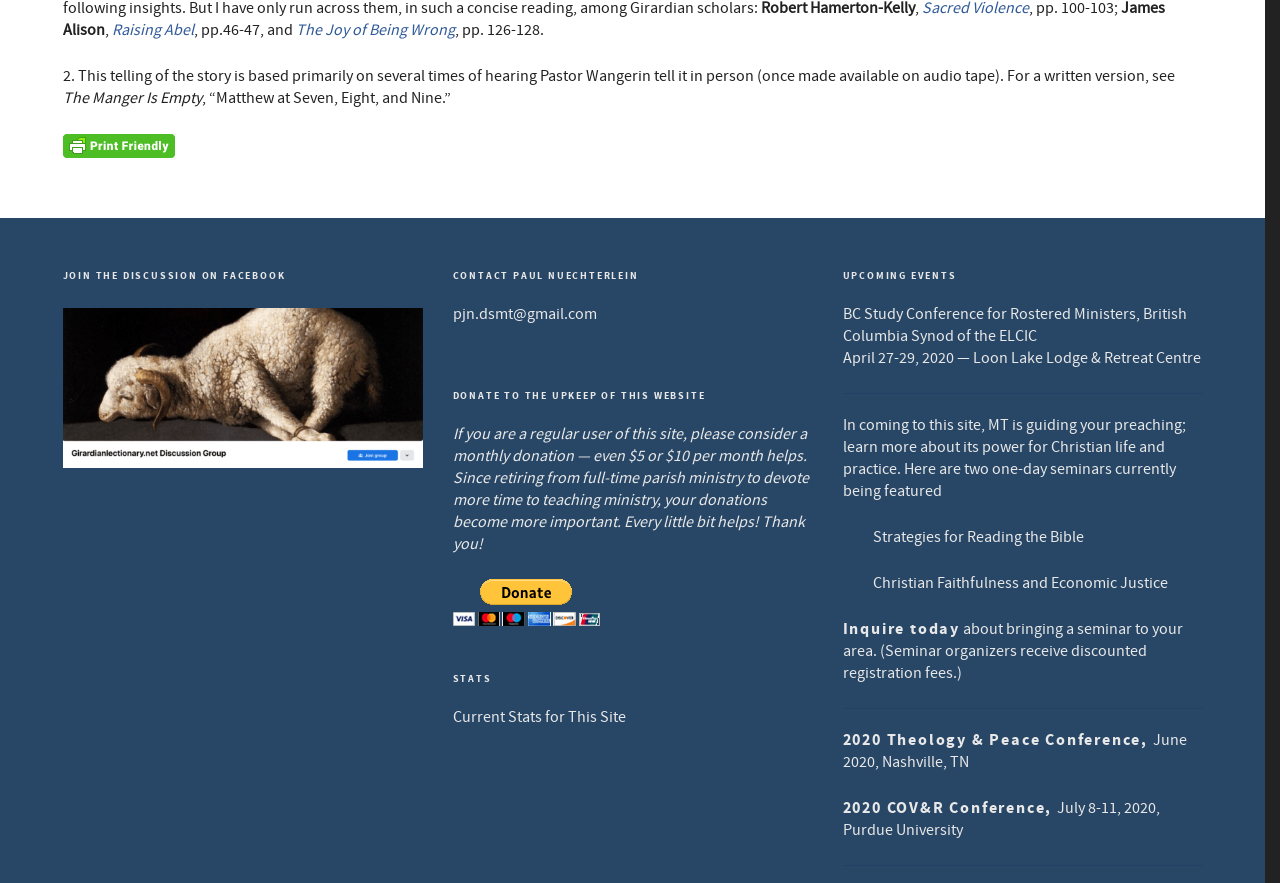Identify the bounding box coordinates of the clickable region to carry out the given instruction: "Contact Paul Nuechterlein via email".

[0.354, 0.344, 0.466, 0.366]